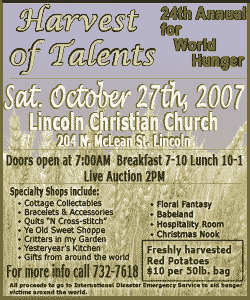Respond with a single word or phrase to the following question: What time does the live auction start?

2 PM